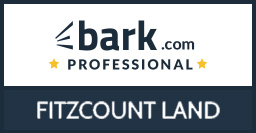What is the focus of the Bark.com platform?
Look at the image and provide a short answer using one word or a phrase.

Connecting users with qualified professionals